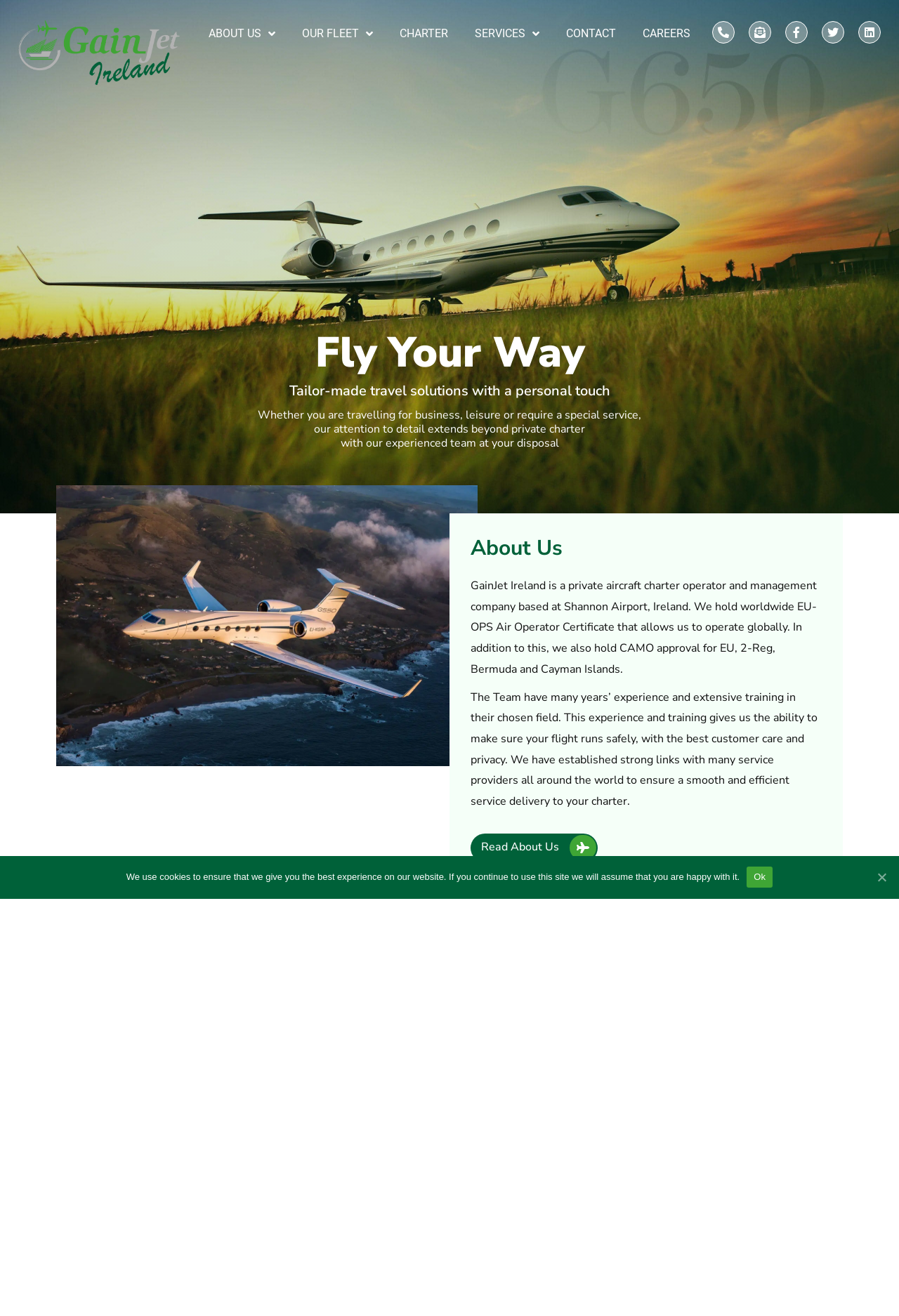Provide a one-word or brief phrase answer to the question:
How many links are in the top navigation menu?

6